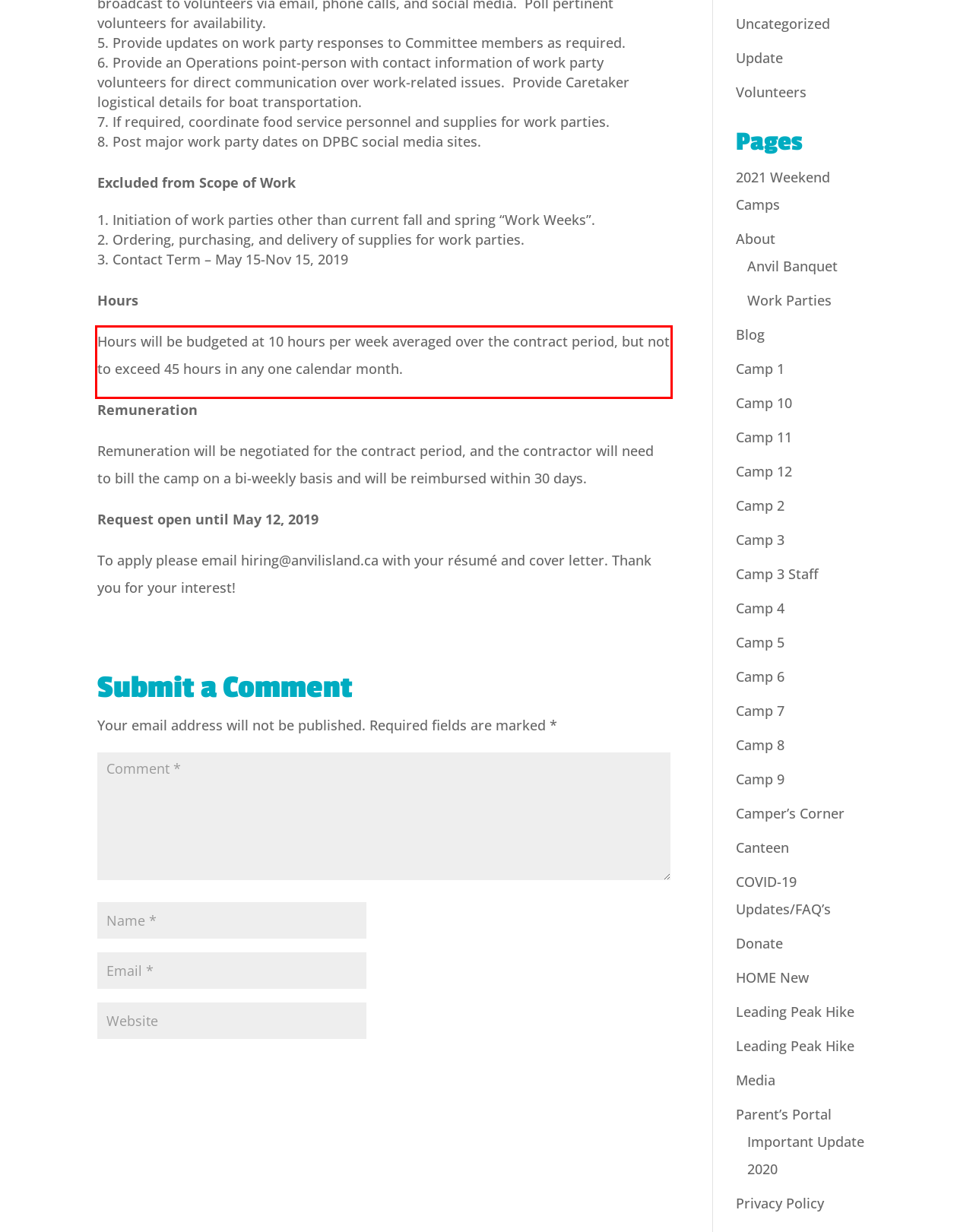Analyze the red bounding box in the provided webpage screenshot and generate the text content contained within.

Hours will be budgeted at 10 hours per week averaged over the contract period, but not to exceed 45 hours in any one calendar month.